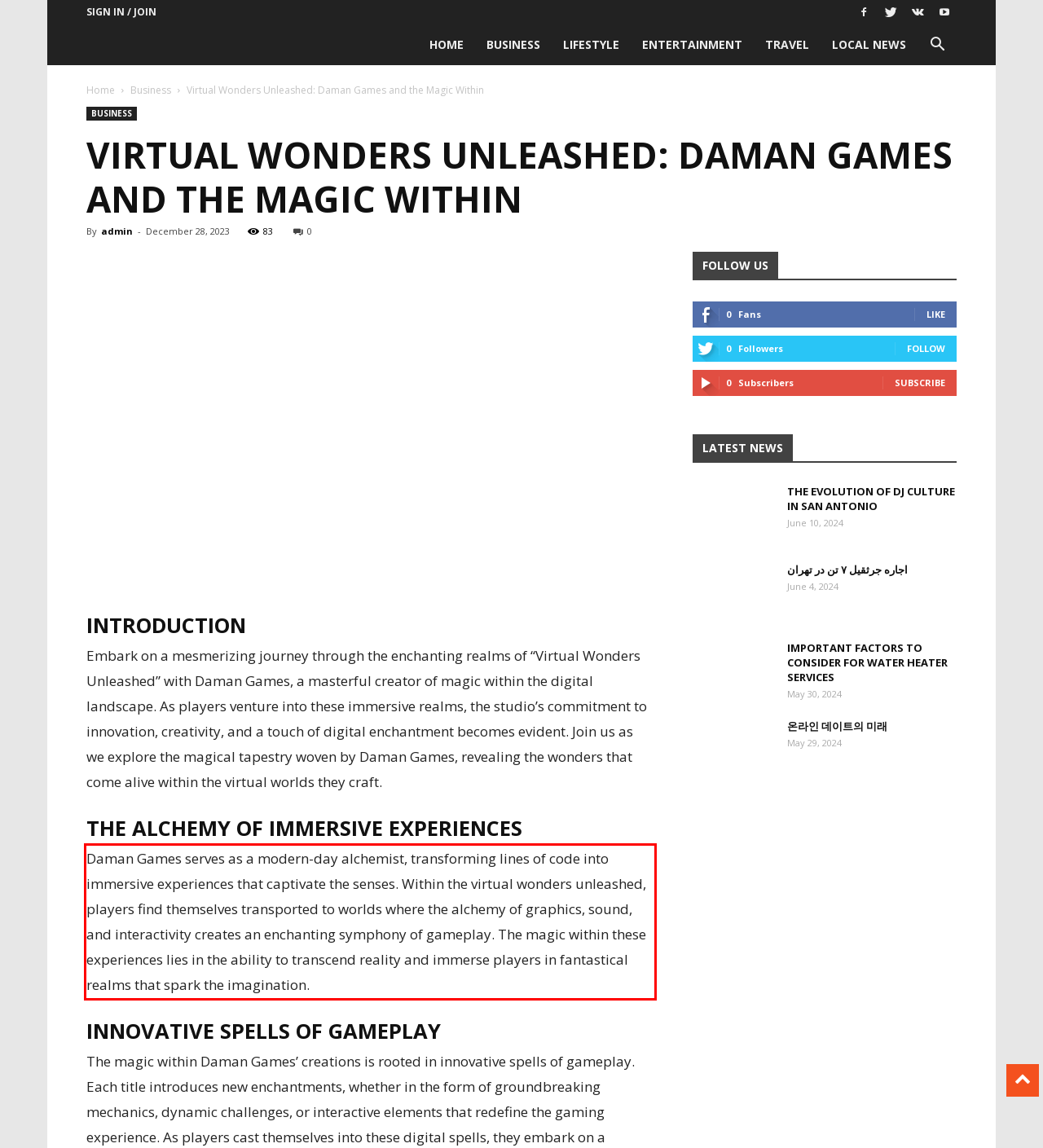Within the provided webpage screenshot, find the red rectangle bounding box and perform OCR to obtain the text content.

Daman Games serves as a modern-day alchemist, transforming lines of code into immersive experiences that captivate the senses. Within the virtual wonders unleashed, players find themselves transported to worlds where the alchemy of graphics, sound, and interactivity creates an enchanting symphony of gameplay. The magic within these experiences lies in the ability to transcend reality and immerse players in fantastical realms that spark the imagination.